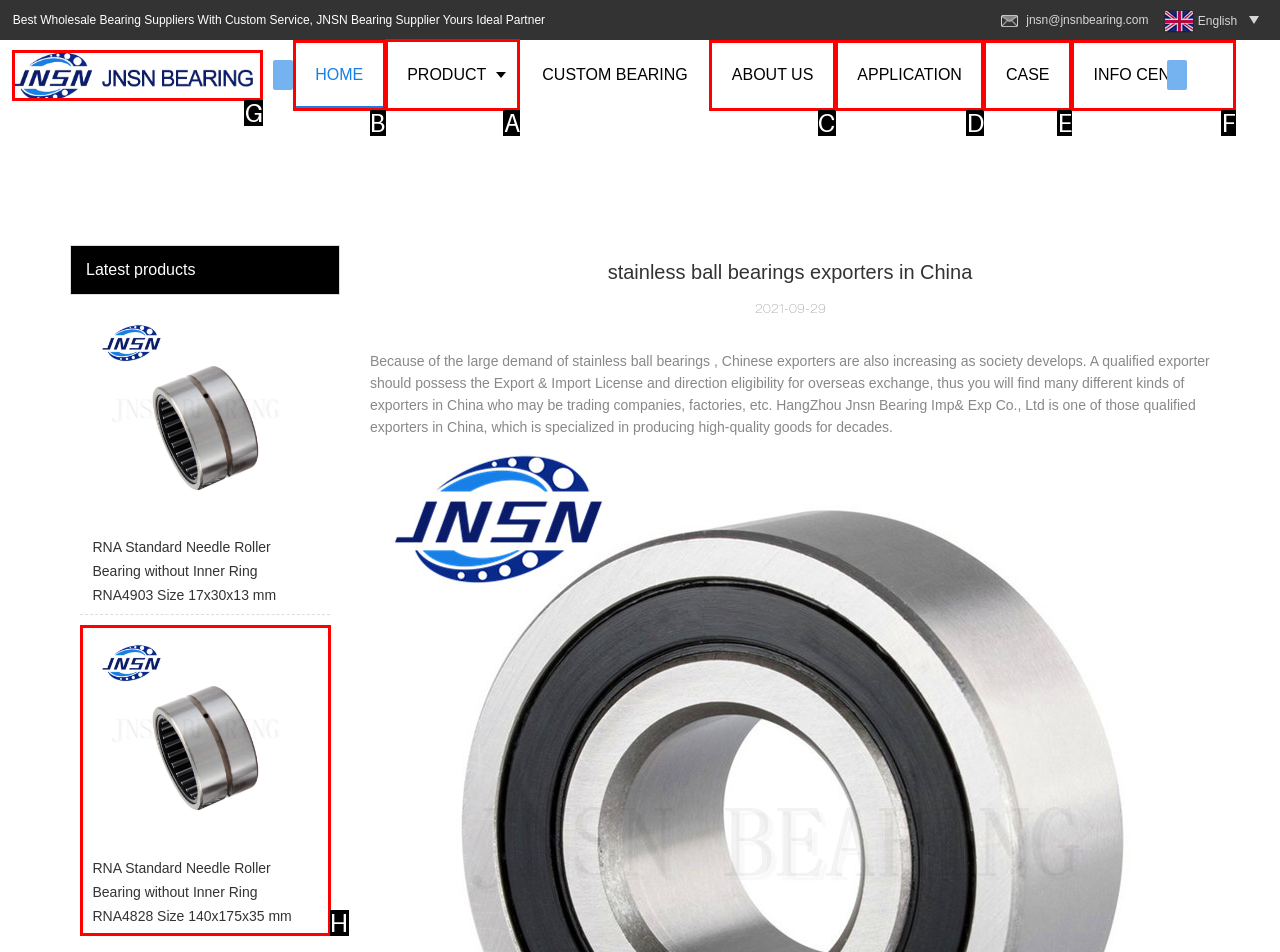From the available options, which lettered element should I click to complete this task: Search for products?

None